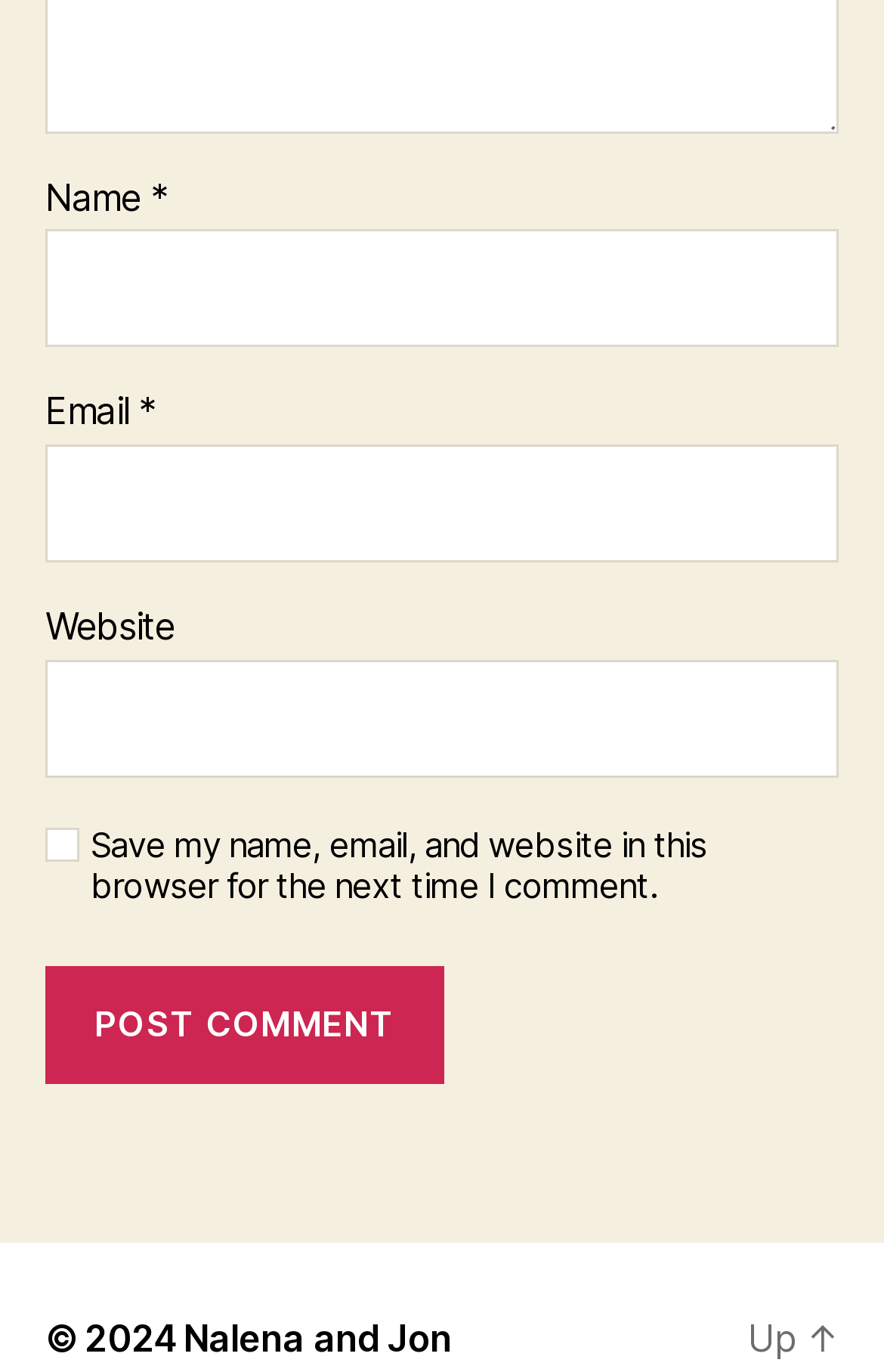Please reply with a single word or brief phrase to the question: 
How many links are at the bottom of the page?

2